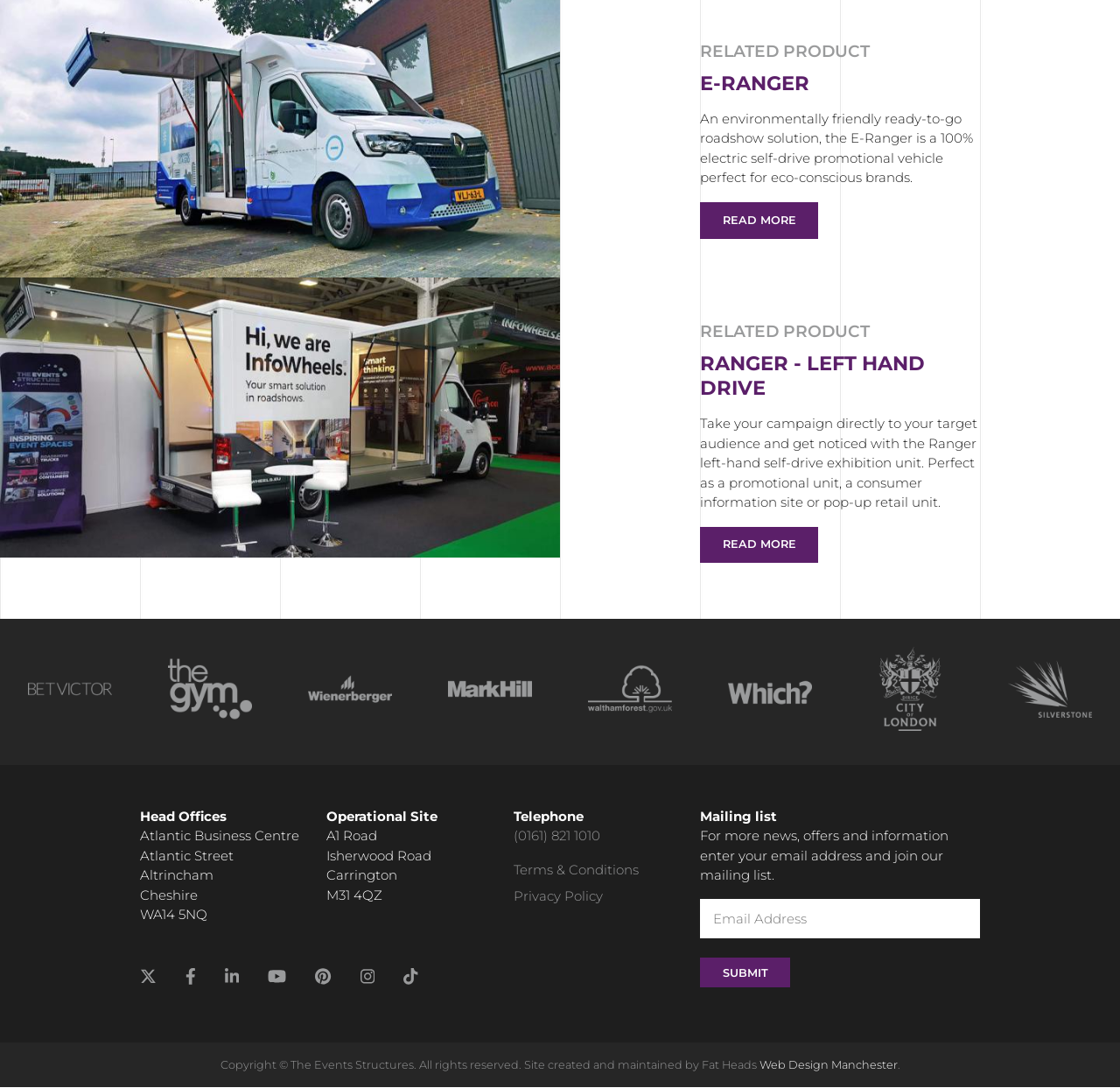Provide a single word or phrase answer to the question: 
What is the telephone number of the company?

(0161) 821 1010